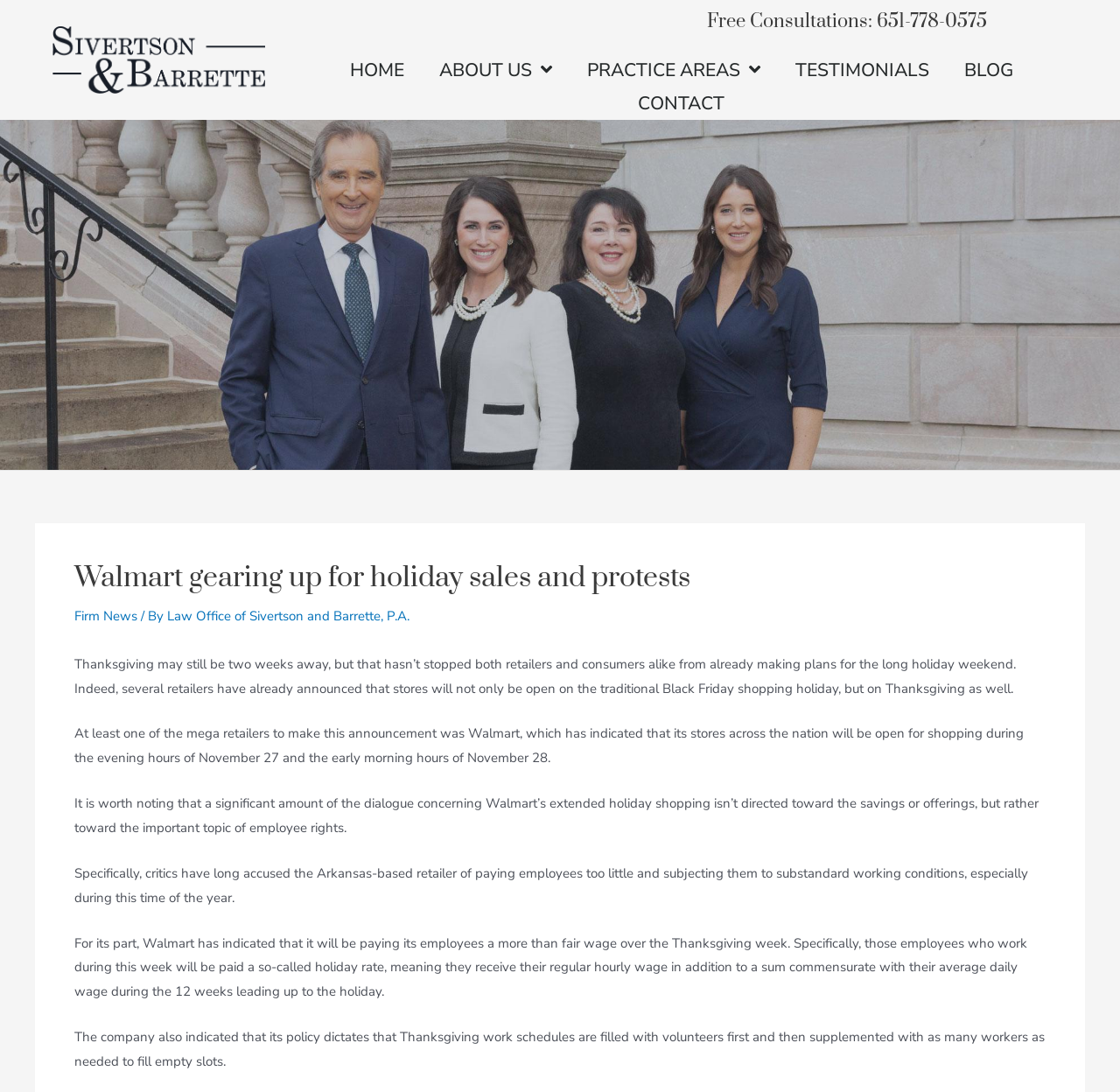Answer the question briefly using a single word or phrase: 
What is the law firm's phone number?

651-778-0575